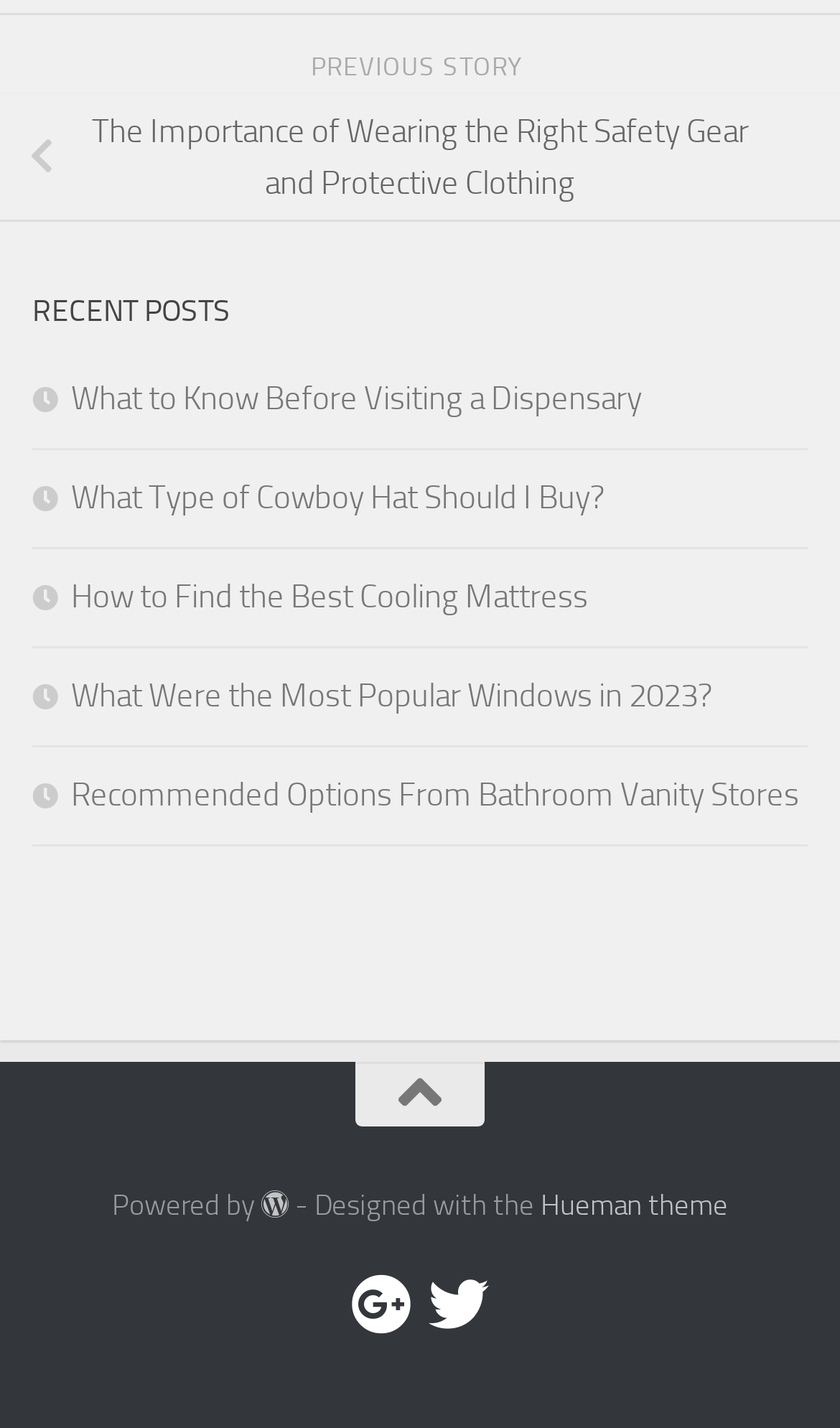Utilize the details in the image to thoroughly answer the following question: How many recent posts are listed?

I counted the number of links under the 'RECENT POSTS' heading, which are 5 in total.